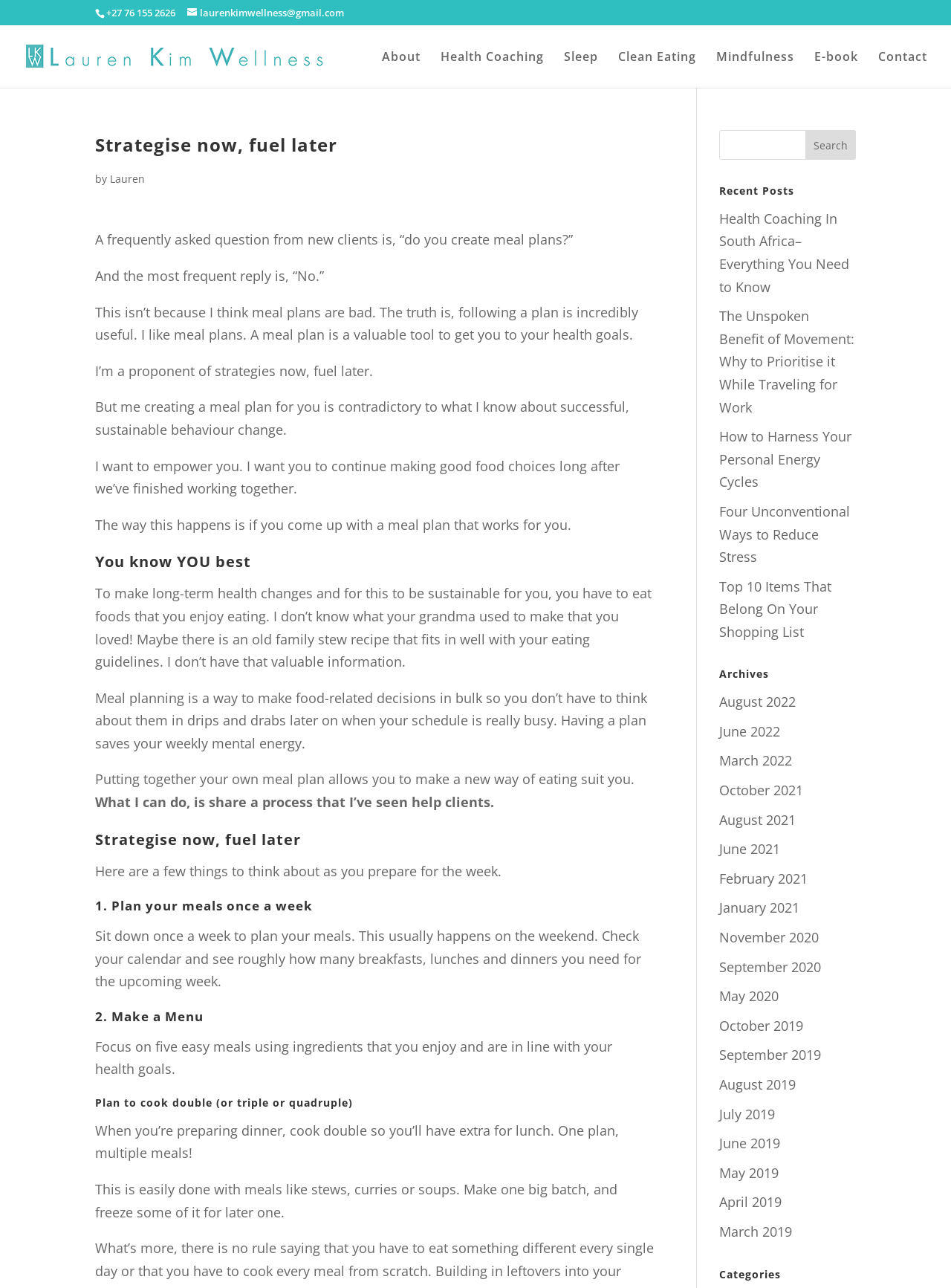Locate the coordinates of the bounding box for the clickable region that fulfills this instruction: "Read the 'Health Coaching In South Africa– Everything You Need to Know' post".

[0.756, 0.163, 0.893, 0.229]